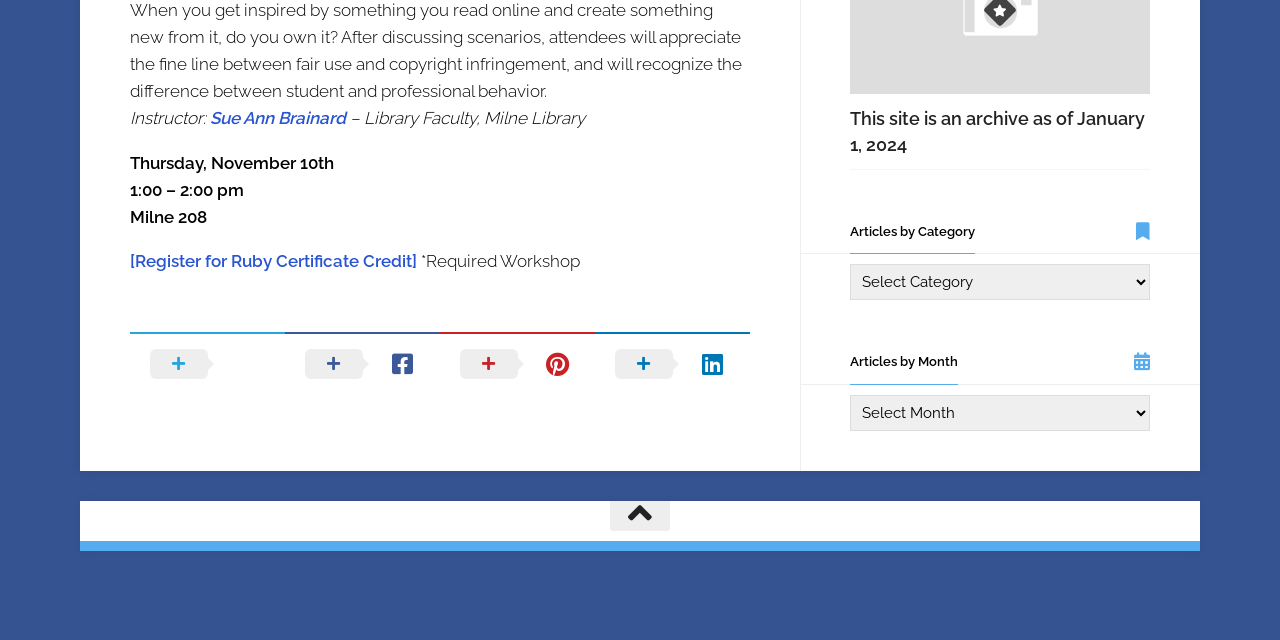Determine the bounding box coordinates of the UI element described by: "Las Vegas, Nevada".

None